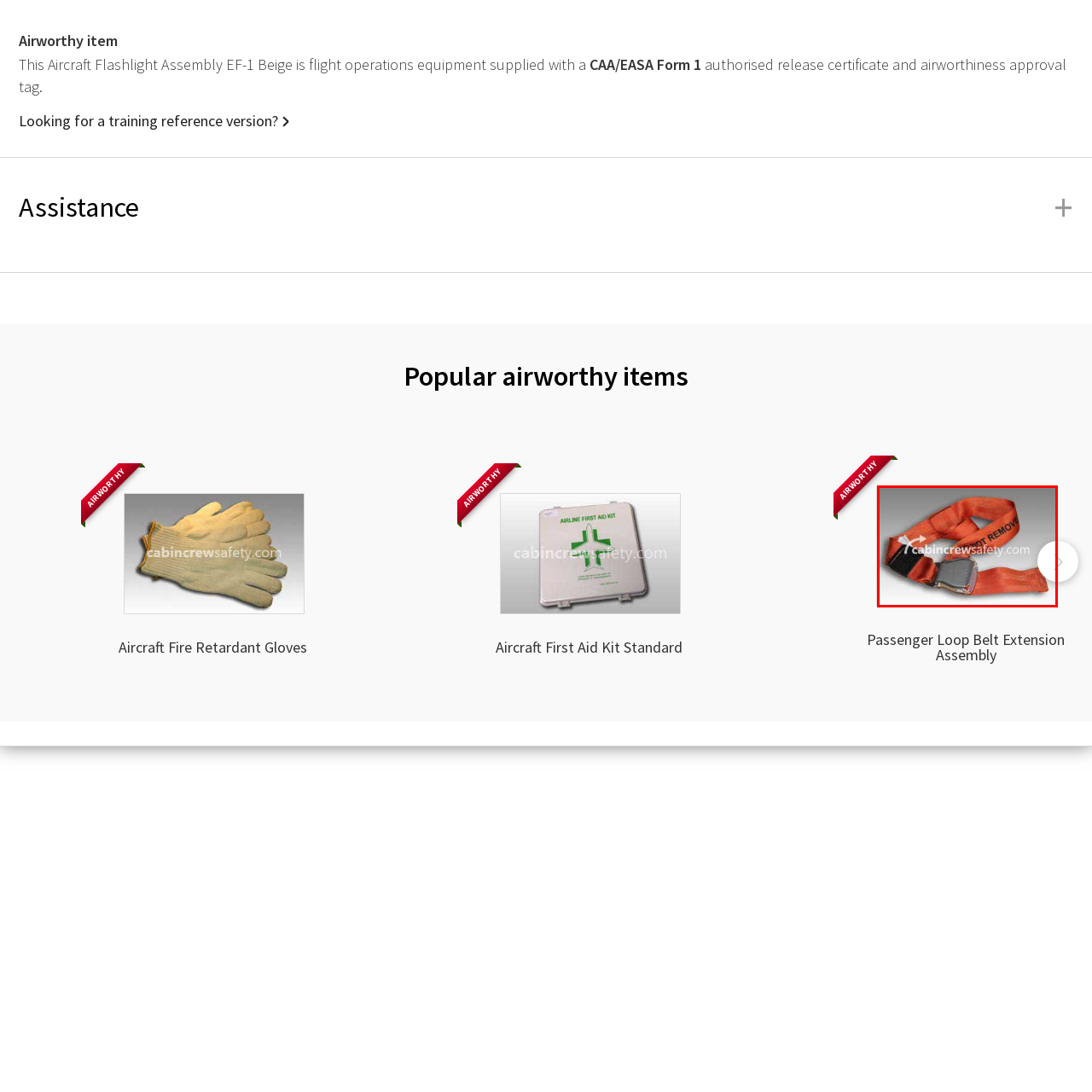What is printed on the strap?
Pay attention to the image within the red bounding box and answer using just one word or a concise phrase.

DO NOT REMOVE